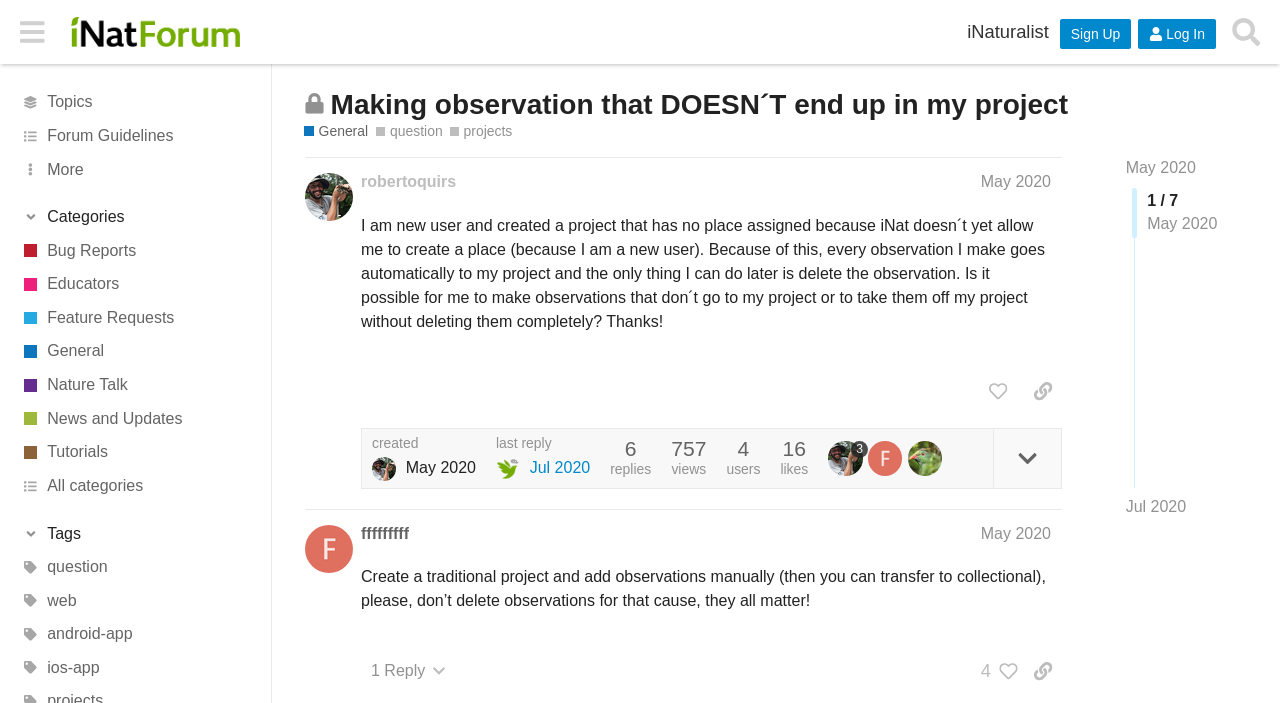What is the category of the topic?
Please provide a single word or phrase as your answer based on the screenshot.

General